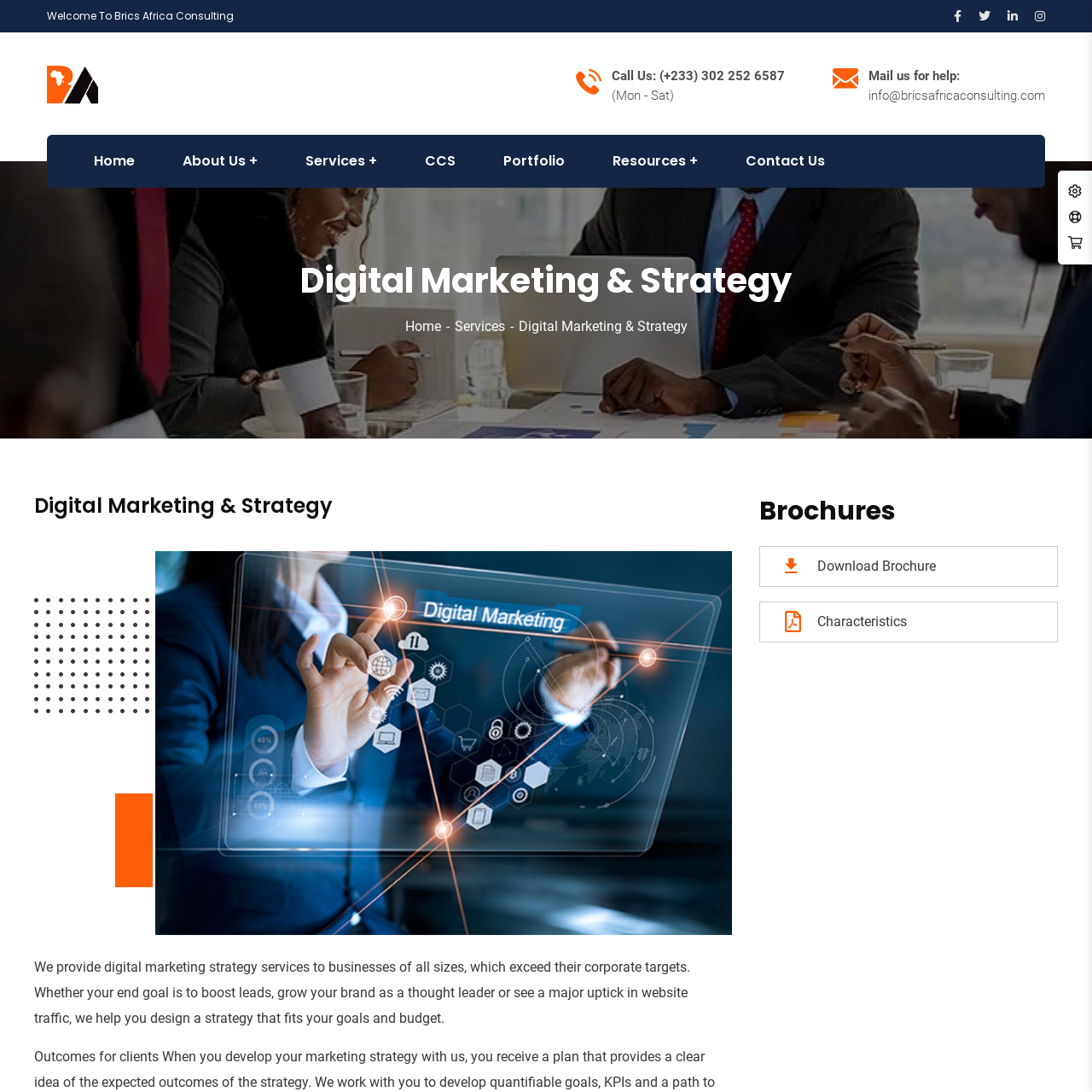Examine the area surrounded by the red box and describe it in detail.

The image features a stylized representation or logo related to "Brics Africa Consulting." This design embodies the essence of digital marketing and strategy services that the firm specializes in. Positioned within the context of their digital marketing strategy offerings, this visual element highlights the company's commitment to helping businesses achieve their corporate goals effectively. The overall aesthetic contributes to the professional branding of Brics Africa Consulting, showcasing its focus on strategic solutions in the digital landscape.